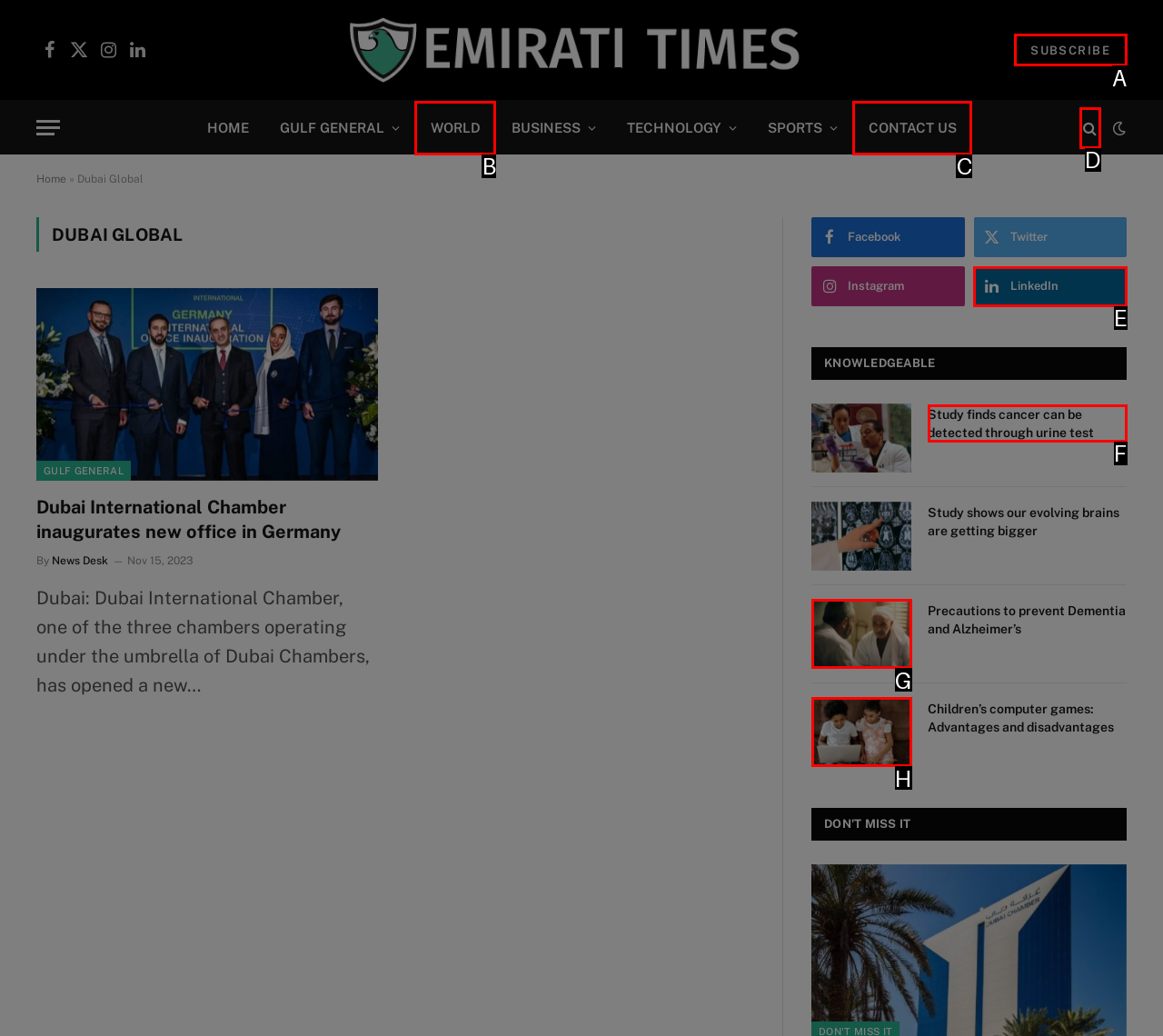Indicate which UI element needs to be clicked to fulfill the task: Visit the Giraffe page
Answer with the letter of the chosen option from the available choices directly.

None